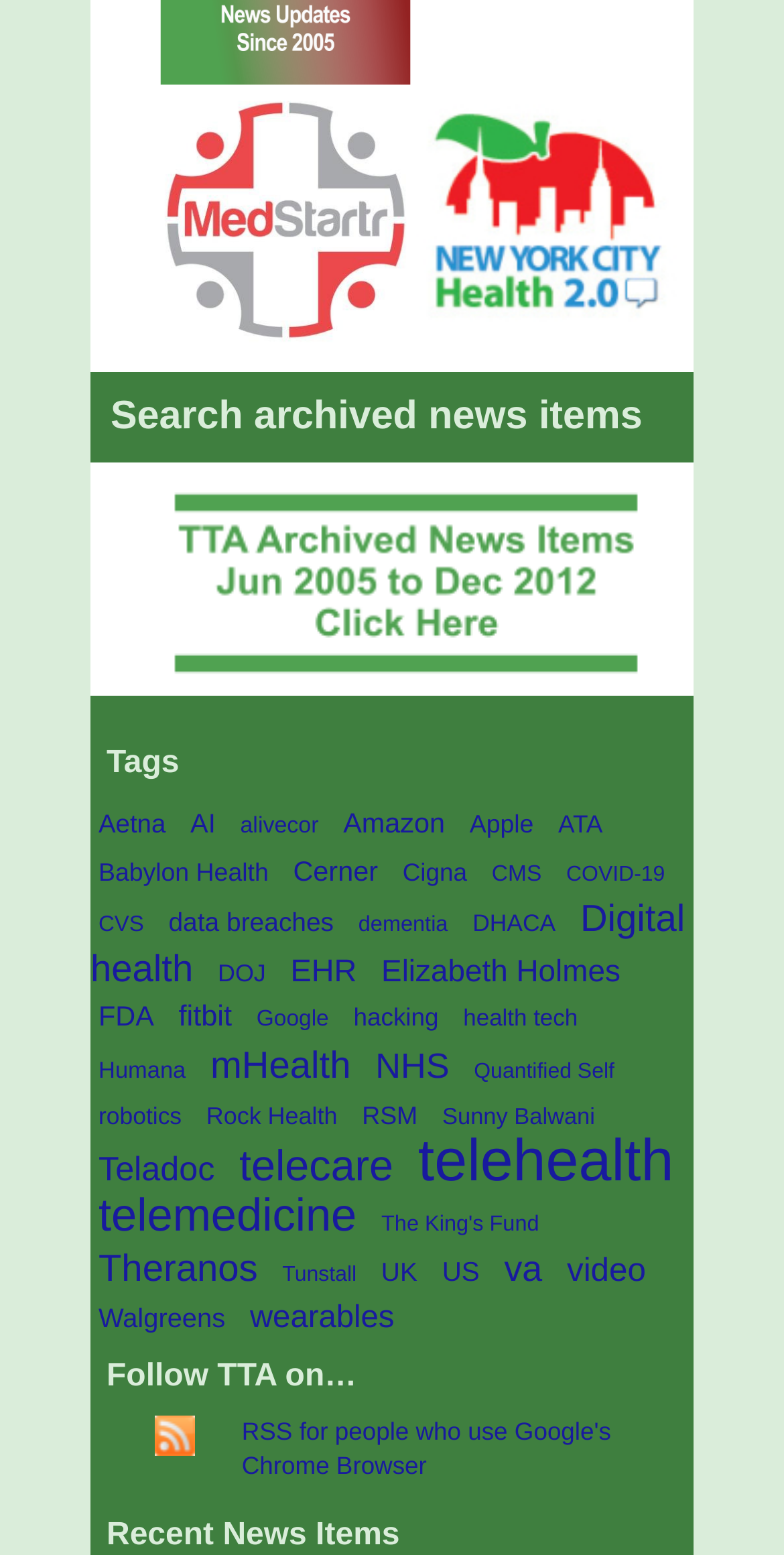What is the name of the organization with 122 news items?
Using the image as a reference, give an elaborate response to the question.

The link 'NHS' has the description '(122 items)' next to it, indicating that NHS is the organization with 122 news items.